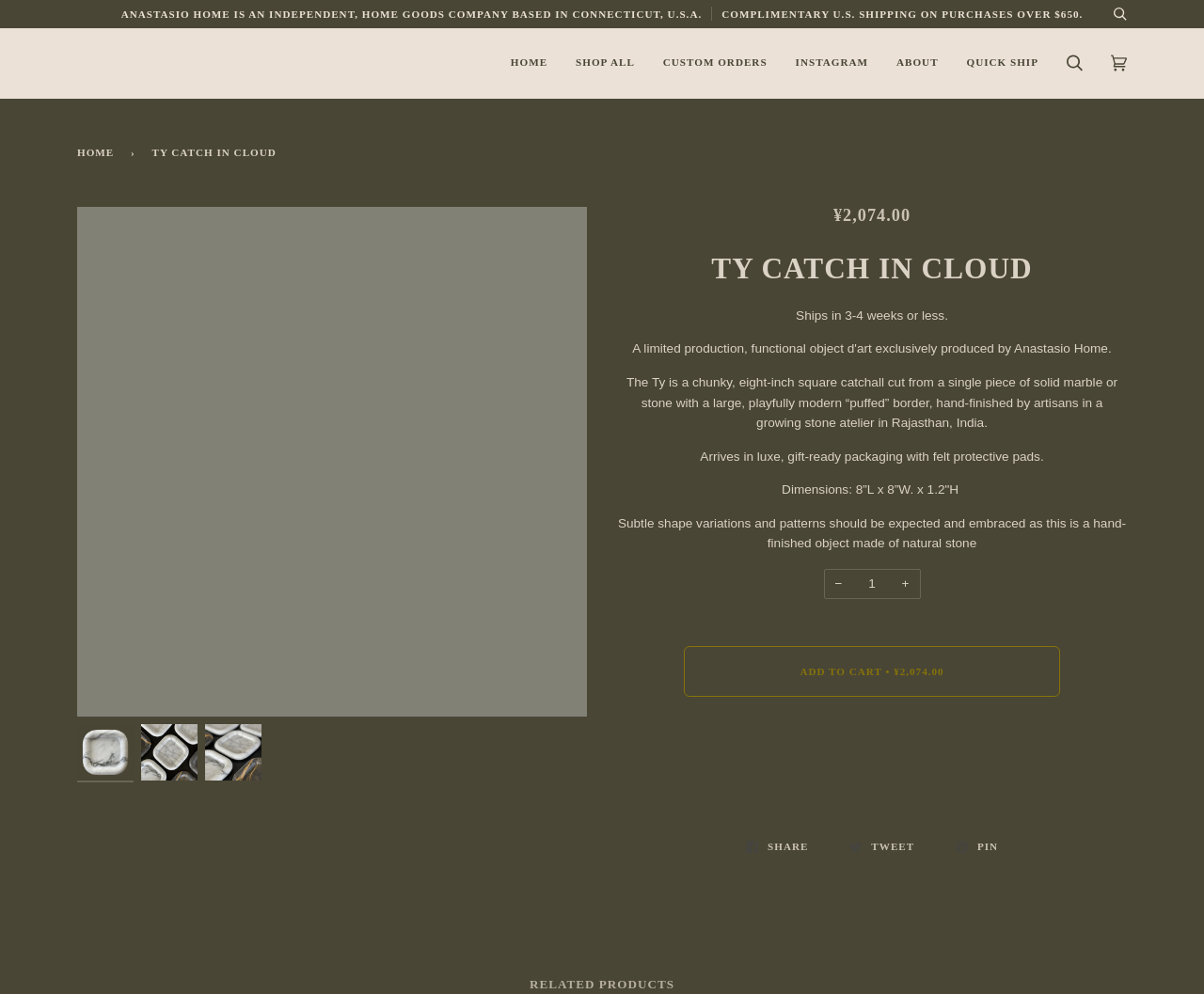Please identify the primary heading of the webpage and give its text content.

TY CATCH IN CLOUD